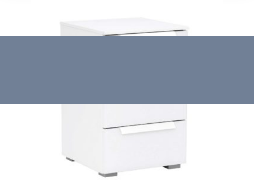Give a detailed account of what is happening in the image.

The image features the "Onyx 2 Drawer Bedside," a sleek and modern bedside cabinet designed to enhance any bedroom decor. Finished in a pristine white, this cabinet boasts two spacious drawers, perfect for organizing nighttime essentials, books, or personal items. The minimalist design is complemented by subtle metallic accents, providing a contemporary touch. This piece is ideal for those seeking both functionality and style, making it a versatile addition to various interior themes. The Onyx 2 Drawer Bedside is priced at £399.00 and is a great choice for those looking to elevate their space with a chic and practical storage solution.